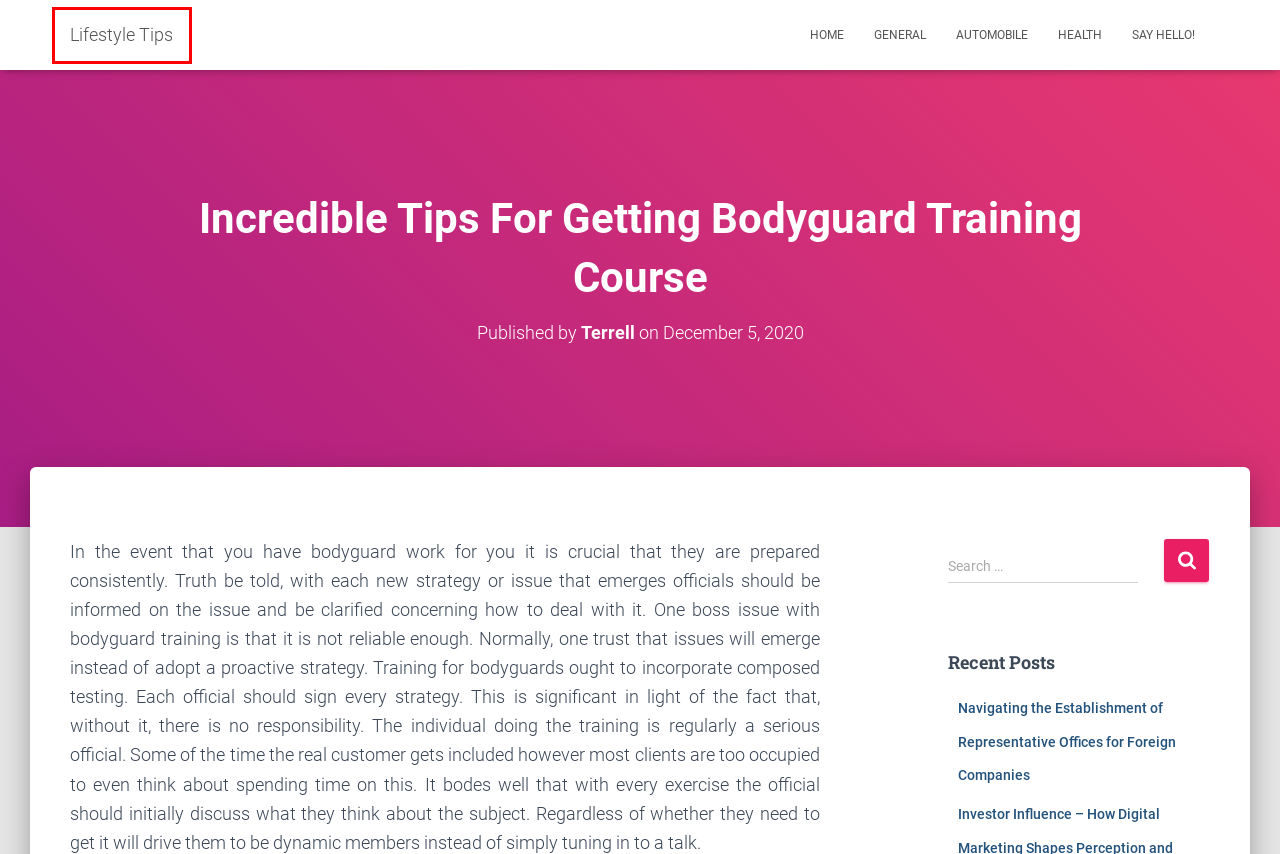Given a webpage screenshot featuring a red rectangle around a UI element, please determine the best description for the new webpage that appears after the element within the bounding box is clicked. The options are:
A. Lifestyle Tips
B. Sports – Lifestyle Tips
C. Home Improvement – Lifestyle Tips
D. Health – Lifestyle Tips
E. Automobile – Lifestyle Tips
F. General – Lifestyle Tips
G. Navigating the Establishment of Representative Offices for Foreign Companies – Lifestyle Tips
H. Terrell – Lifestyle Tips

A